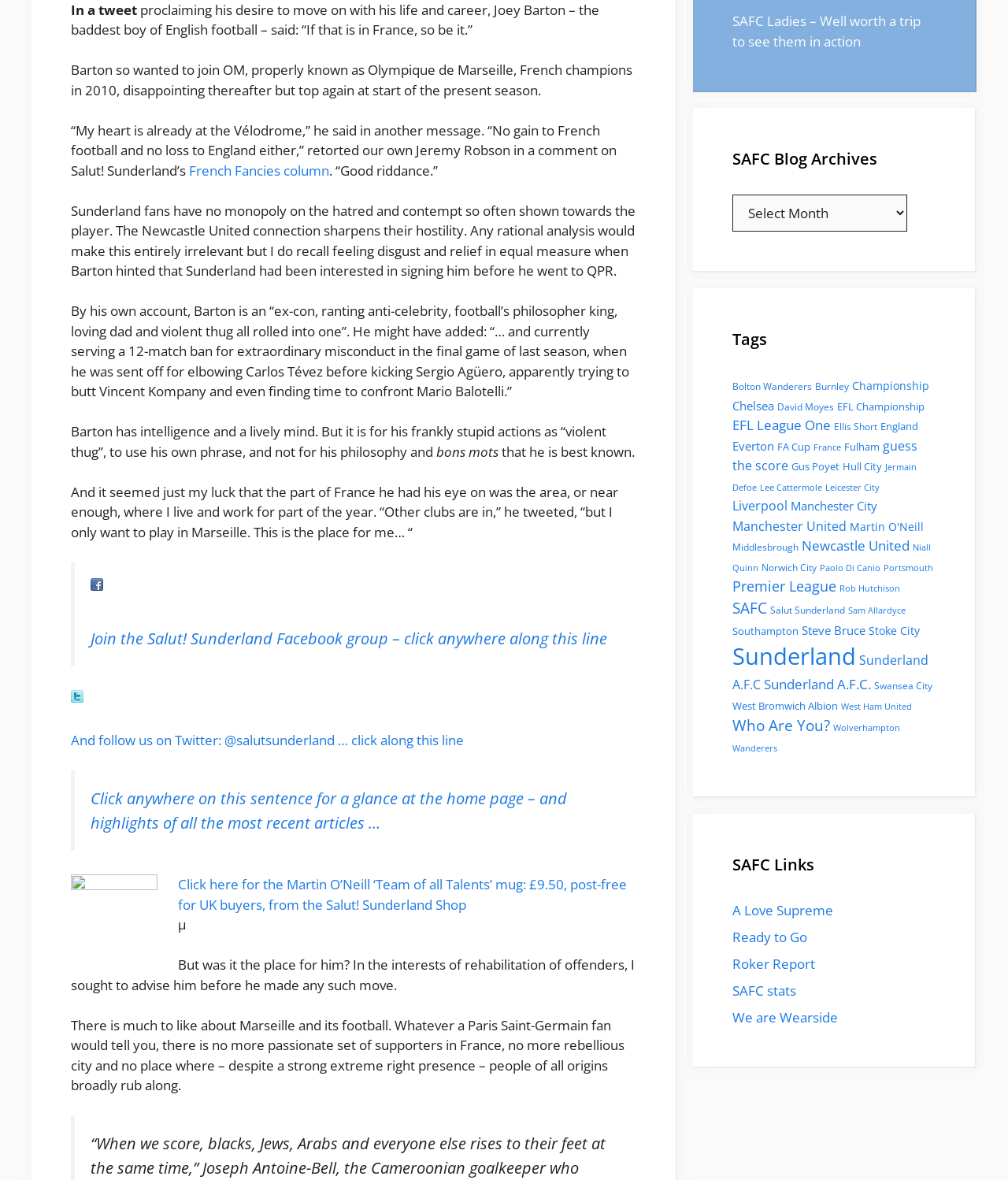Bounding box coordinates should be provided in the format (top-left x, top-left y, bottom-right x, bottom-right y) with all values between 0 and 1. Identify the bounding box for this UI element: Better Than TikTok

None